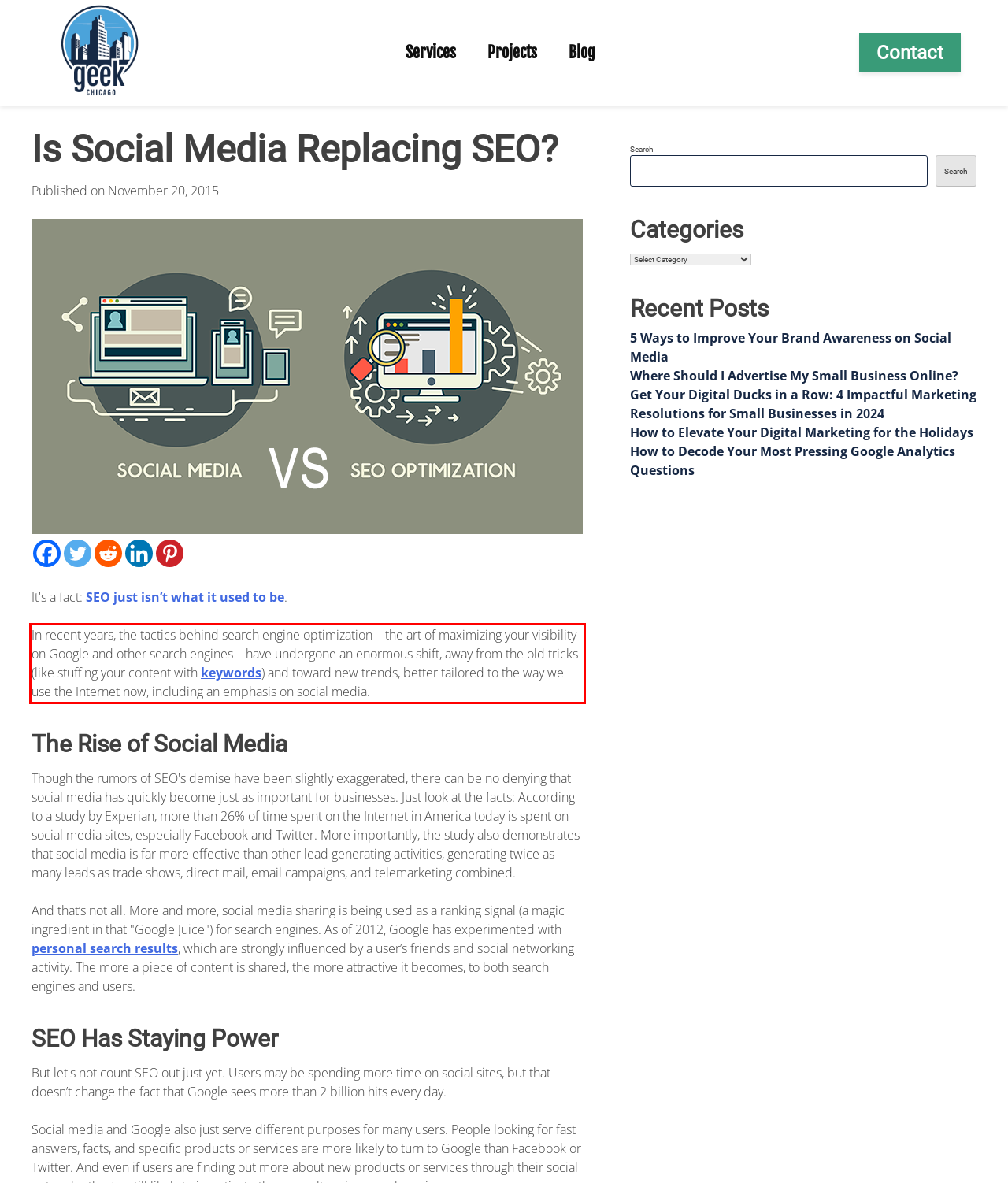Please examine the webpage screenshot containing a red bounding box and use OCR to recognize and output the text inside the red bounding box.

In recent years, the tactics behind search engine optimization – the art of maximizing your visibility on Google and other search engines – have undergone an enormous shift, away from the old tricks (like stuffing your content with keywords) and toward new trends, better tailored to the way we use the Internet now, including an emphasis on social media.